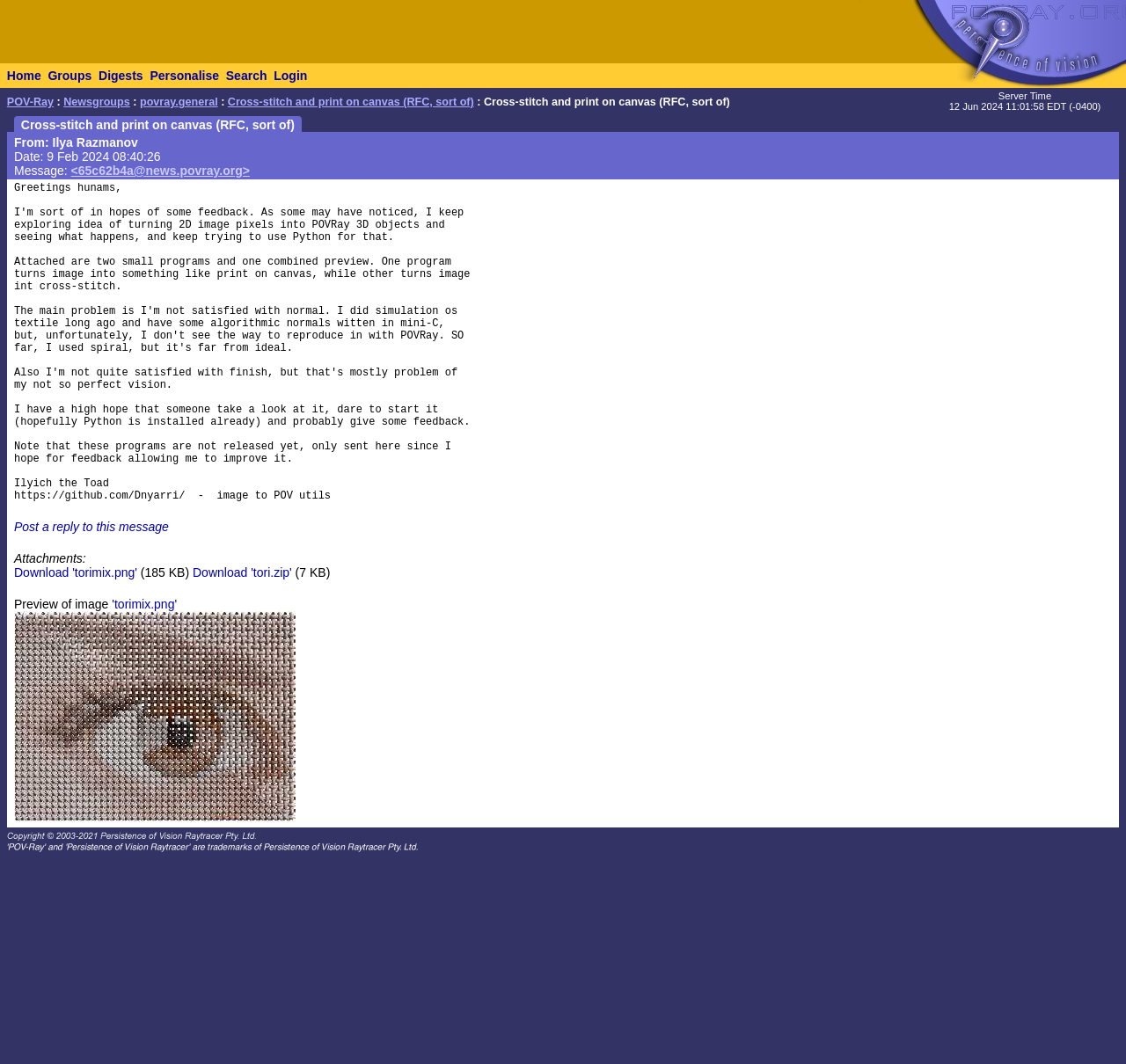Please determine the bounding box coordinates of the element's region to click in order to carry out the following instruction: "Click on the 'Login' link". The coordinates should be four float numbers between 0 and 1, i.e., [left, top, right, bottom].

[0.243, 0.064, 0.273, 0.078]